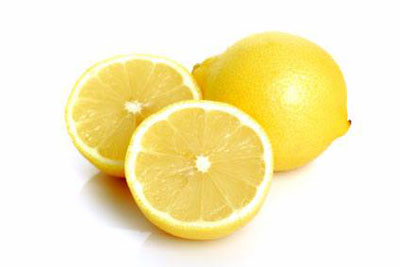Please reply to the following question using a single word or phrase: 
How can lemon juice help with skin issues?

Fading melanin and age spots